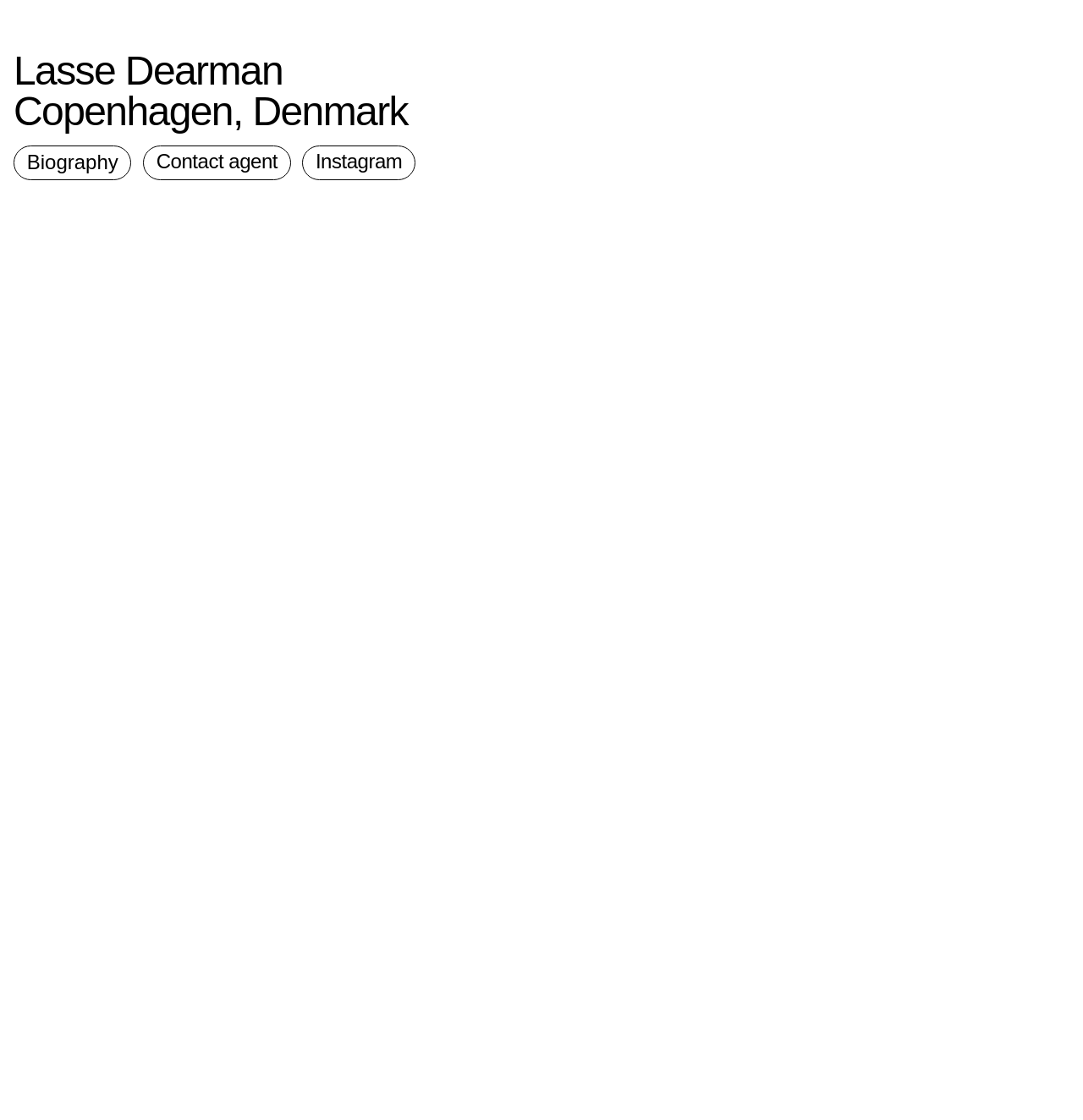What is the photographer's approach to his subject?
Use the image to answer the question with a single word or phrase.

Humanistic